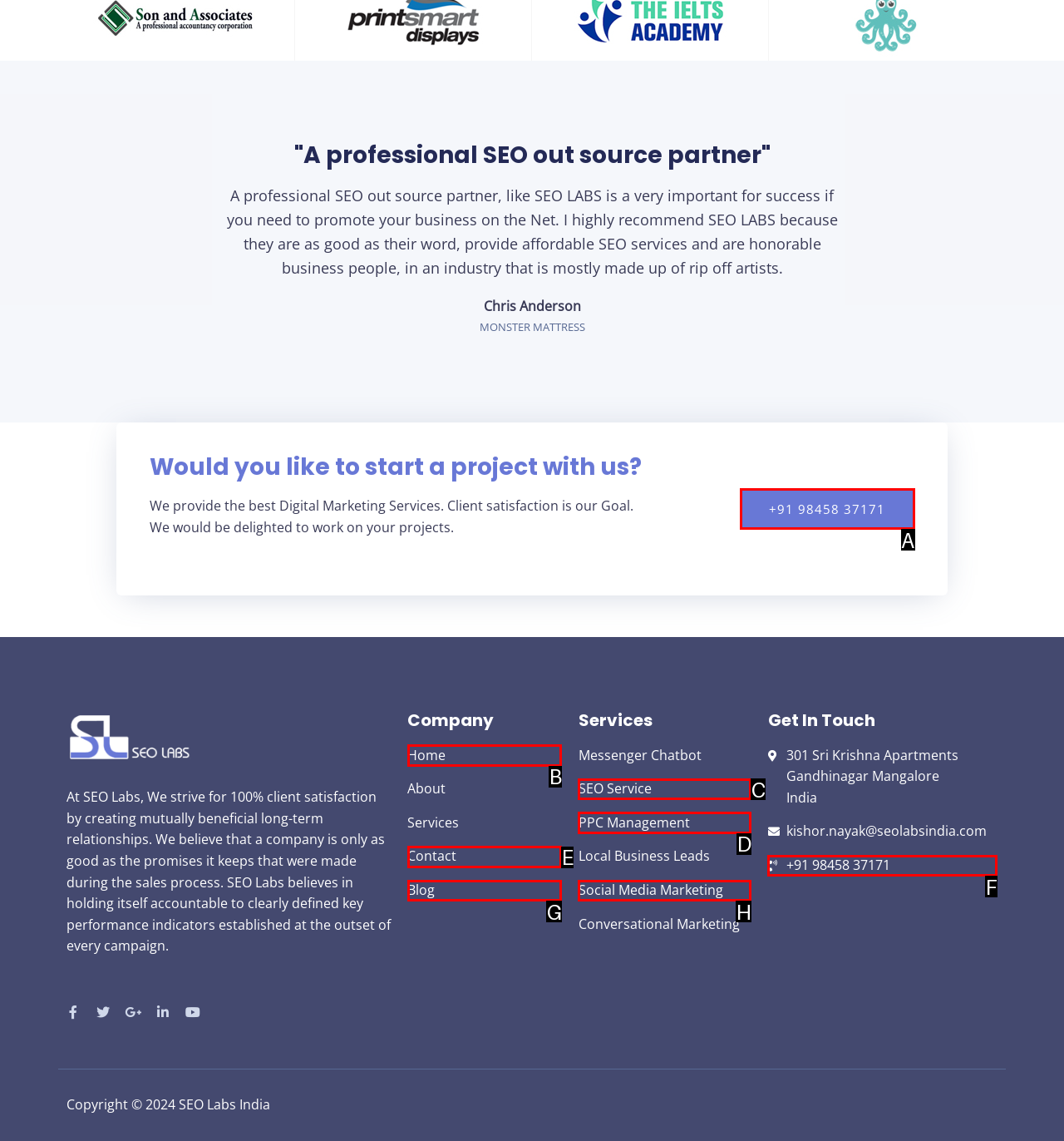Determine which HTML element matches the given description: SEO Service. Provide the corresponding option's letter directly.

C